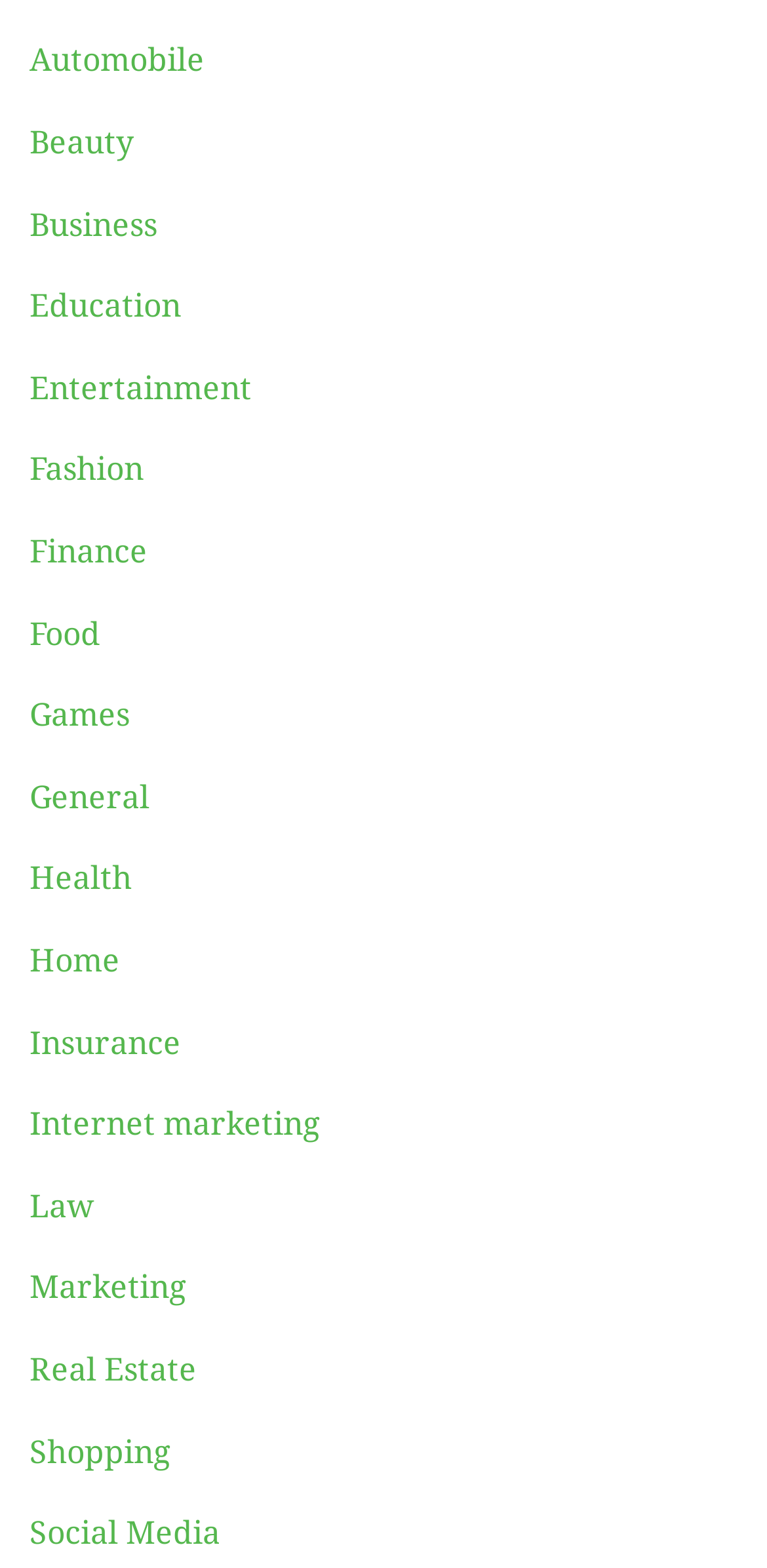Identify the bounding box coordinates of the region that should be clicked to execute the following instruction: "View All Categories".

None